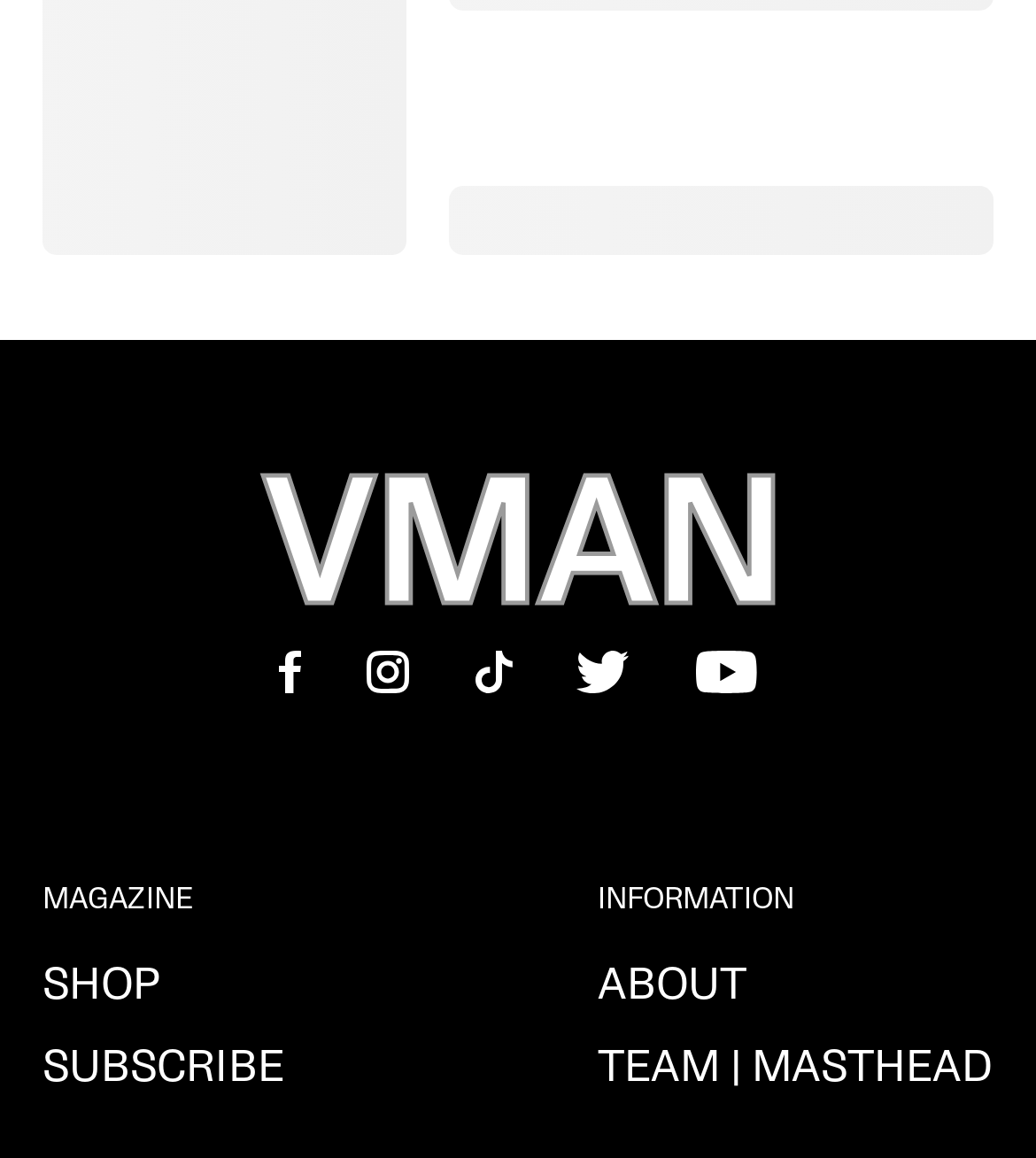Identify the bounding box coordinates for the UI element described by the following text: "Open toolbar Accessibility Tools". Provide the coordinates as four float numbers between 0 and 1, in the format [left, top, right, bottom].

None